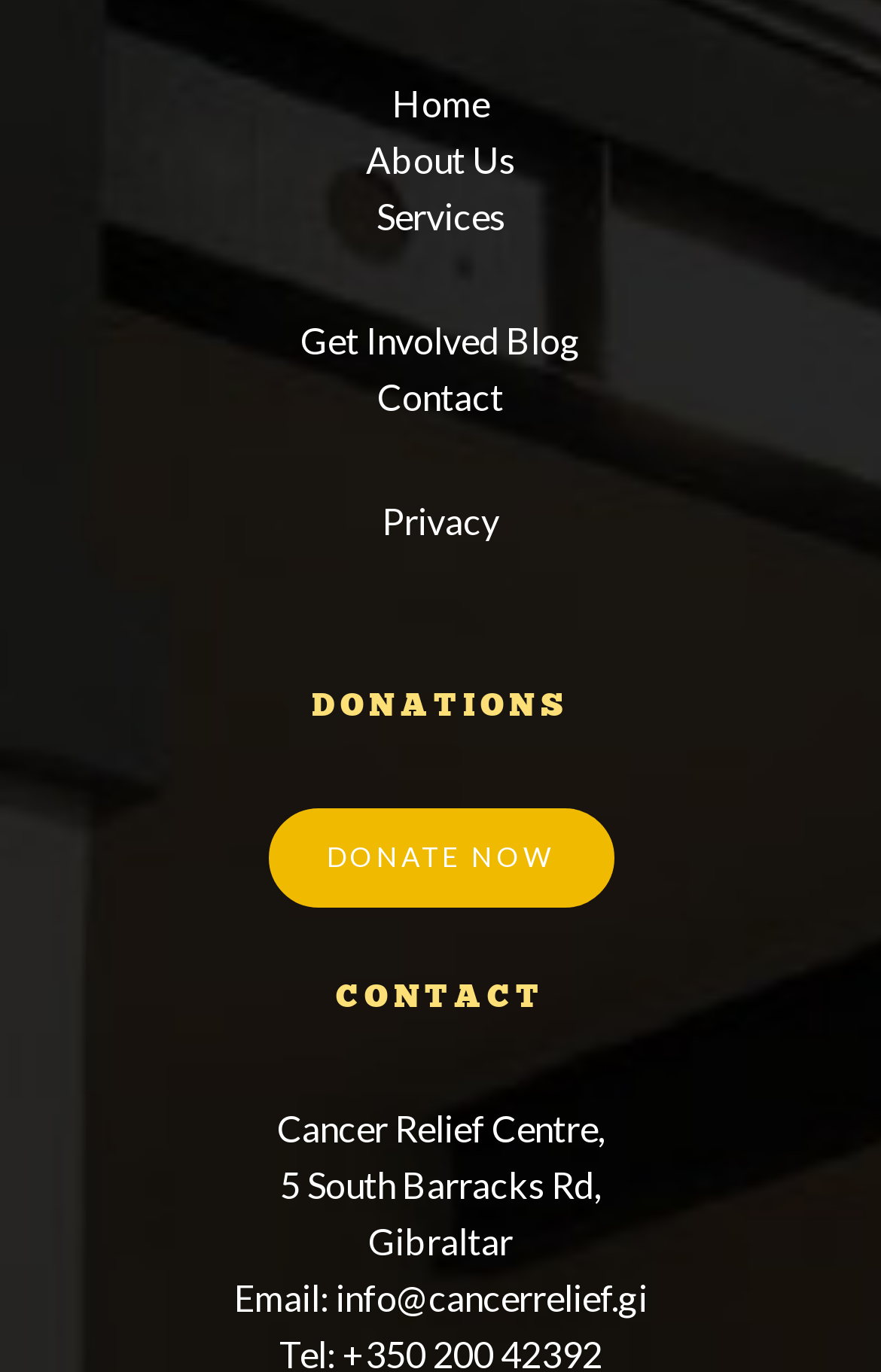How many headings are on the webpage?
Relying on the image, give a concise answer in one word or a brief phrase.

2